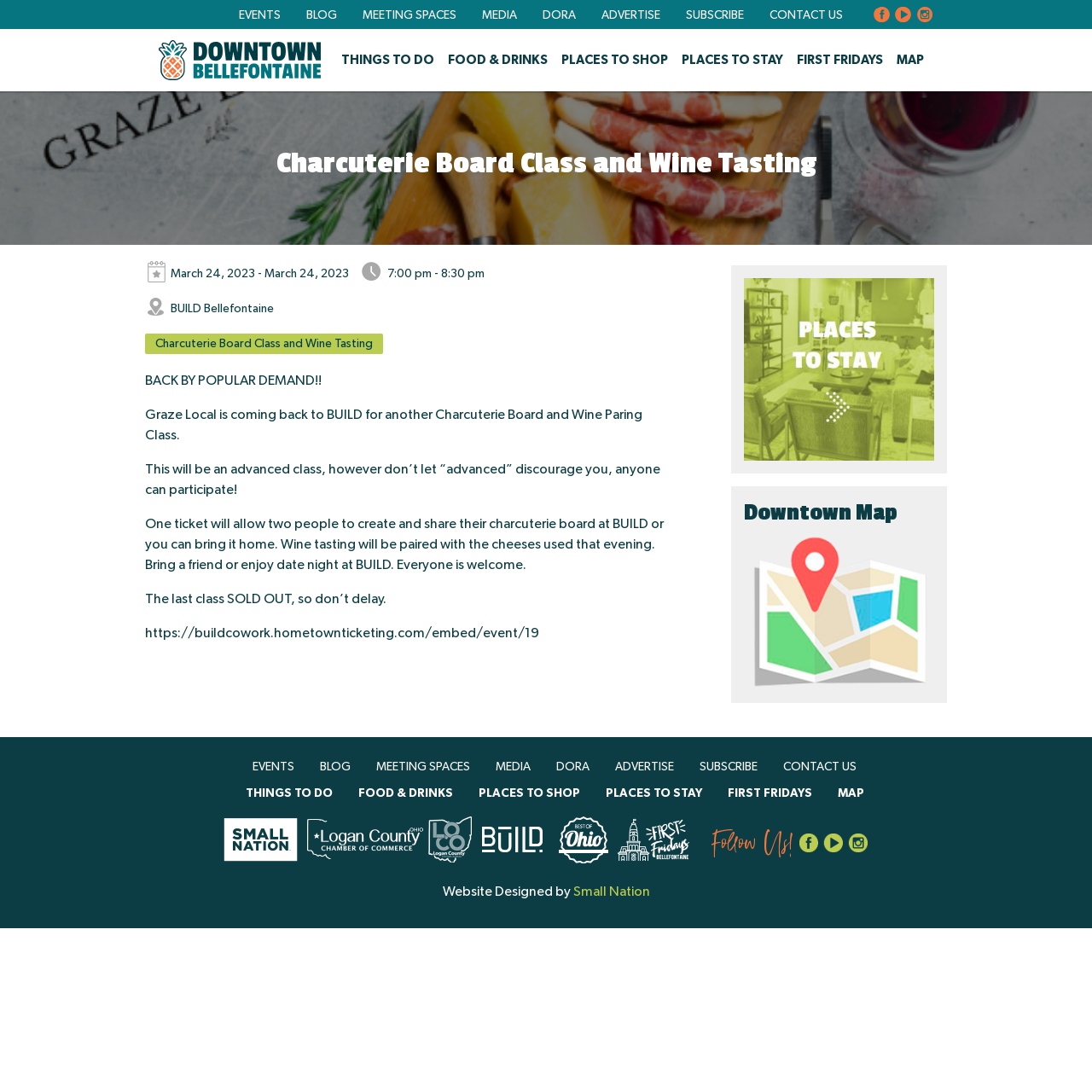Please locate the clickable area by providing the bounding box coordinates to follow this instruction: "Follow on Facebook".

[0.73, 0.763, 0.751, 0.776]